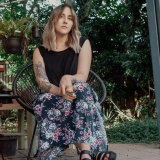What pattern is on the woman's pants?
Using the information from the image, give a concise answer in one word or a short phrase.

Floral